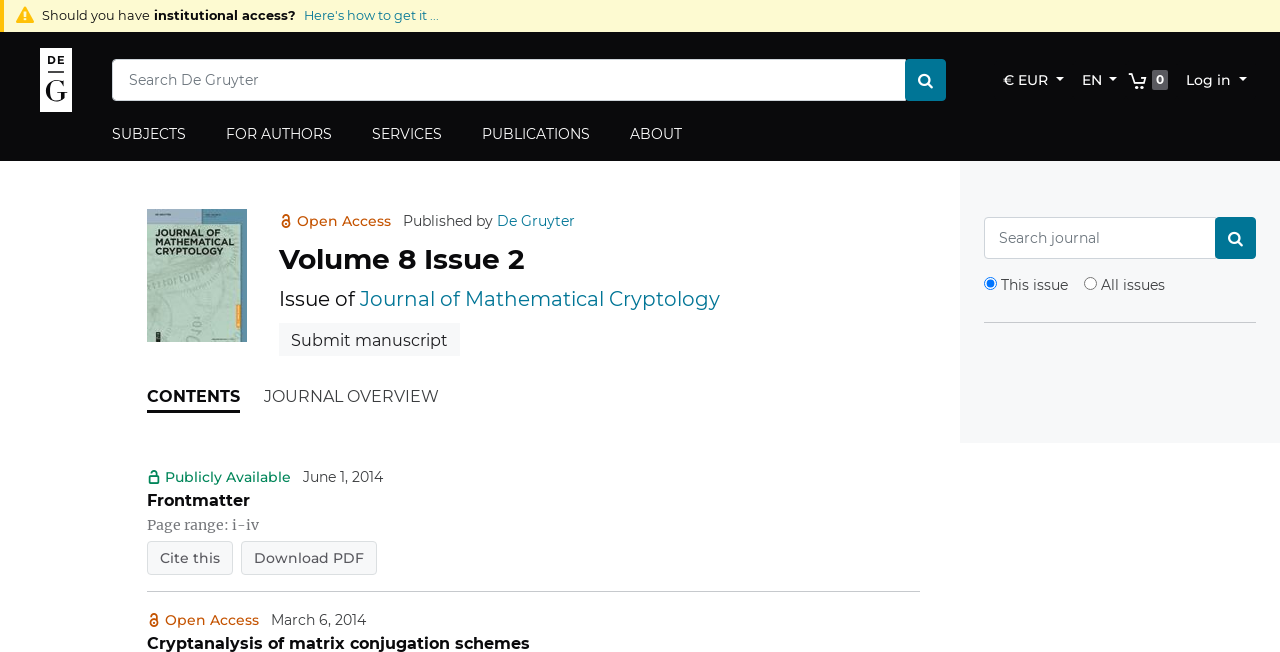What is the publication date of the frontmatter?
Answer the question in a detailed and comprehensive manner.

I found the answer by looking at the contents section of the webpage, where it lists the frontmatter with a publication date of June 1, 2014. This suggests that the frontmatter was published on this date.